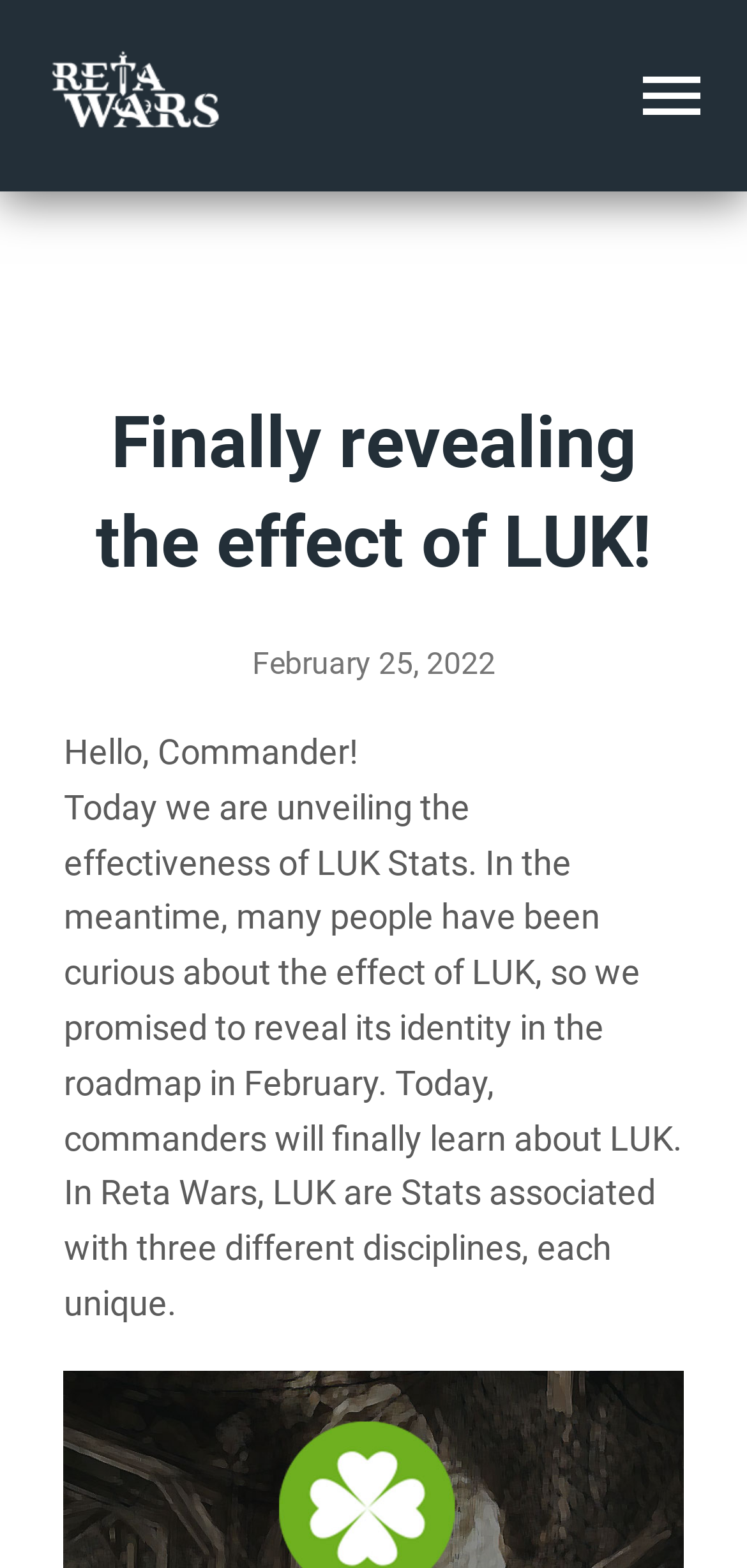How many disciplines are LUK Stats associated with?
Answer the question in a detailed and comprehensive manner.

I found the answer by reading the text that says 'In Reta Wars, LUK are Stats associated with three different disciplines, each unique.' This explicitly states that LUK Stats are associated with three disciplines.